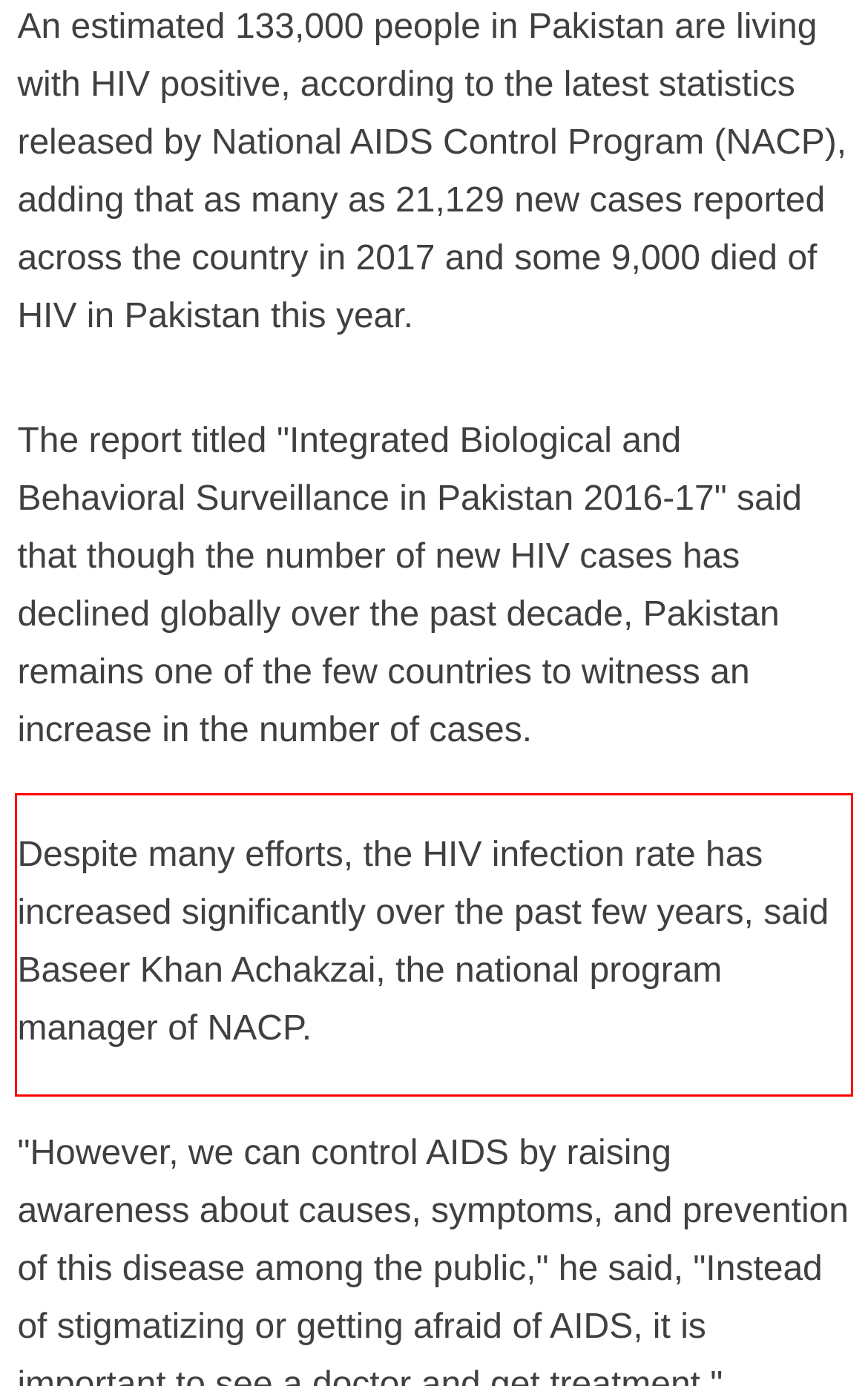By examining the provided screenshot of a webpage, recognize the text within the red bounding box and generate its text content.

Despite many efforts, the HIV infection rate has increased significantly over the past few years, said Baseer Khan Achakzai, the national program manager of NACP.